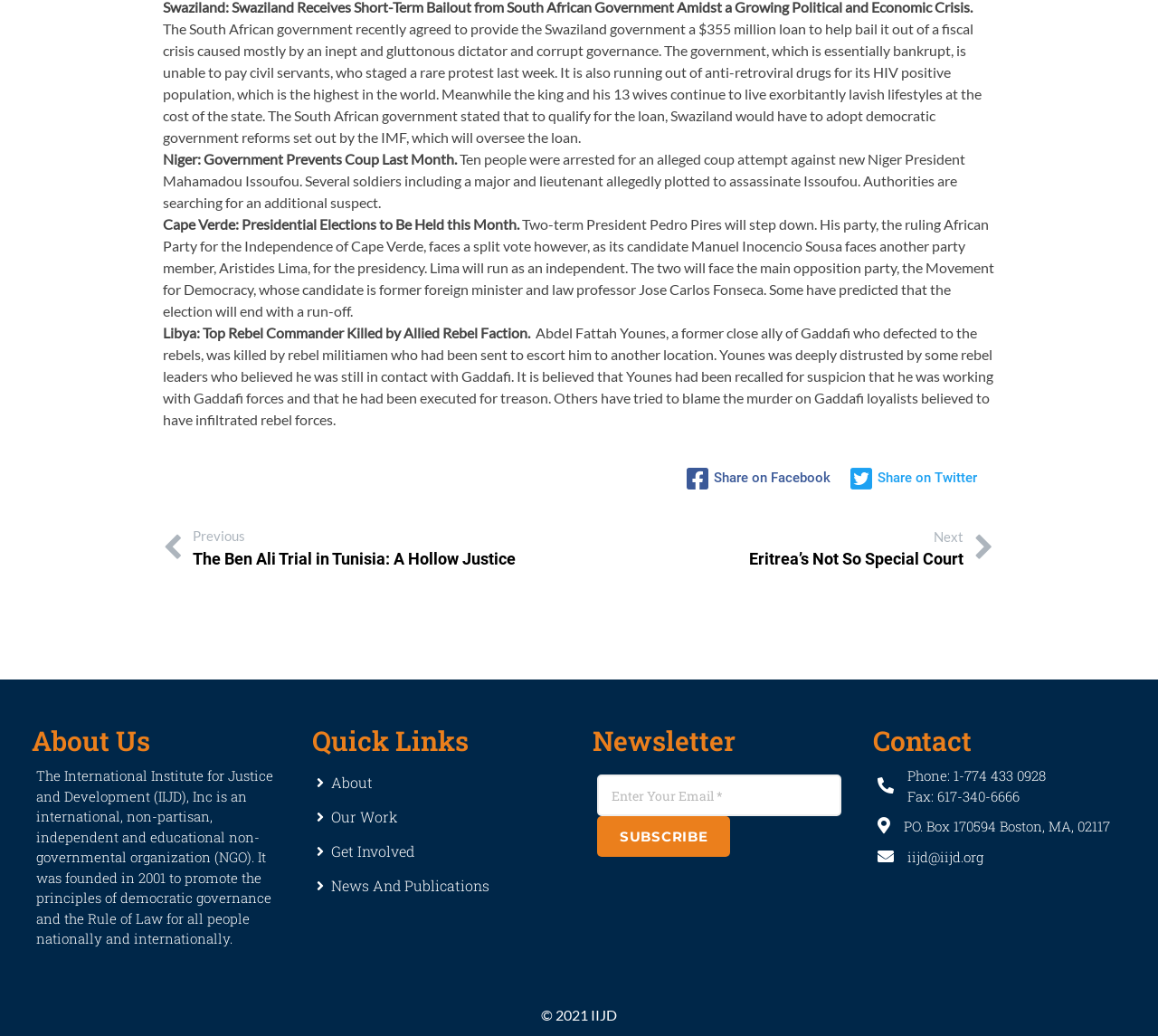Using the provided description: "VOLUNTEER", find the bounding box coordinates of the corresponding UI element. The output should be four float numbers between 0 and 1, in the format [left, top, right, bottom].

None